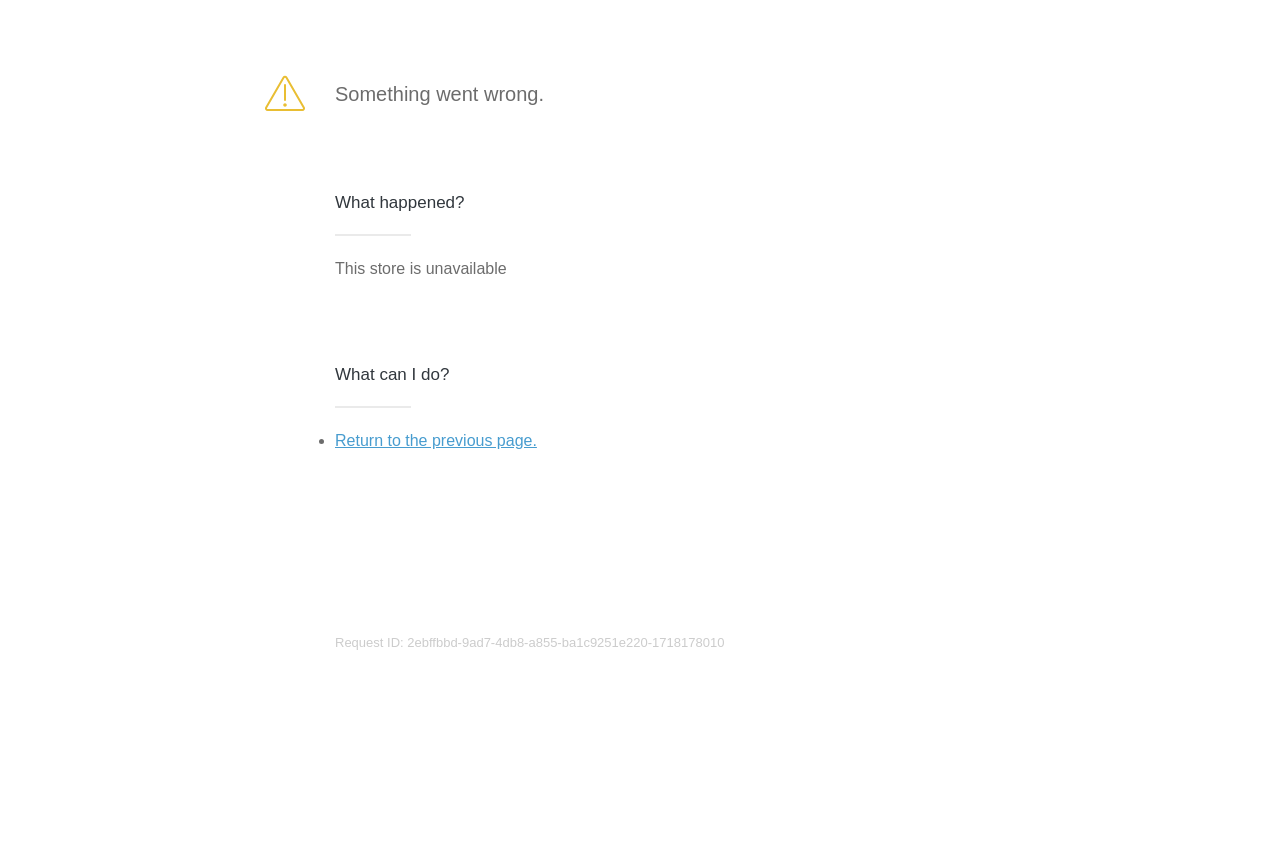What is the error message displayed? Look at the image and give a one-word or short phrase answer.

Something went wrong.